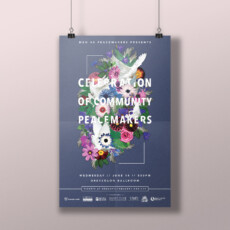Observe the image and answer the following question in detail: Where is the event scheduled to be held?

According to the caption, the event is scheduled to take place at the Duluth Depot, which is the specified venue for the celebration of community peacemakers.